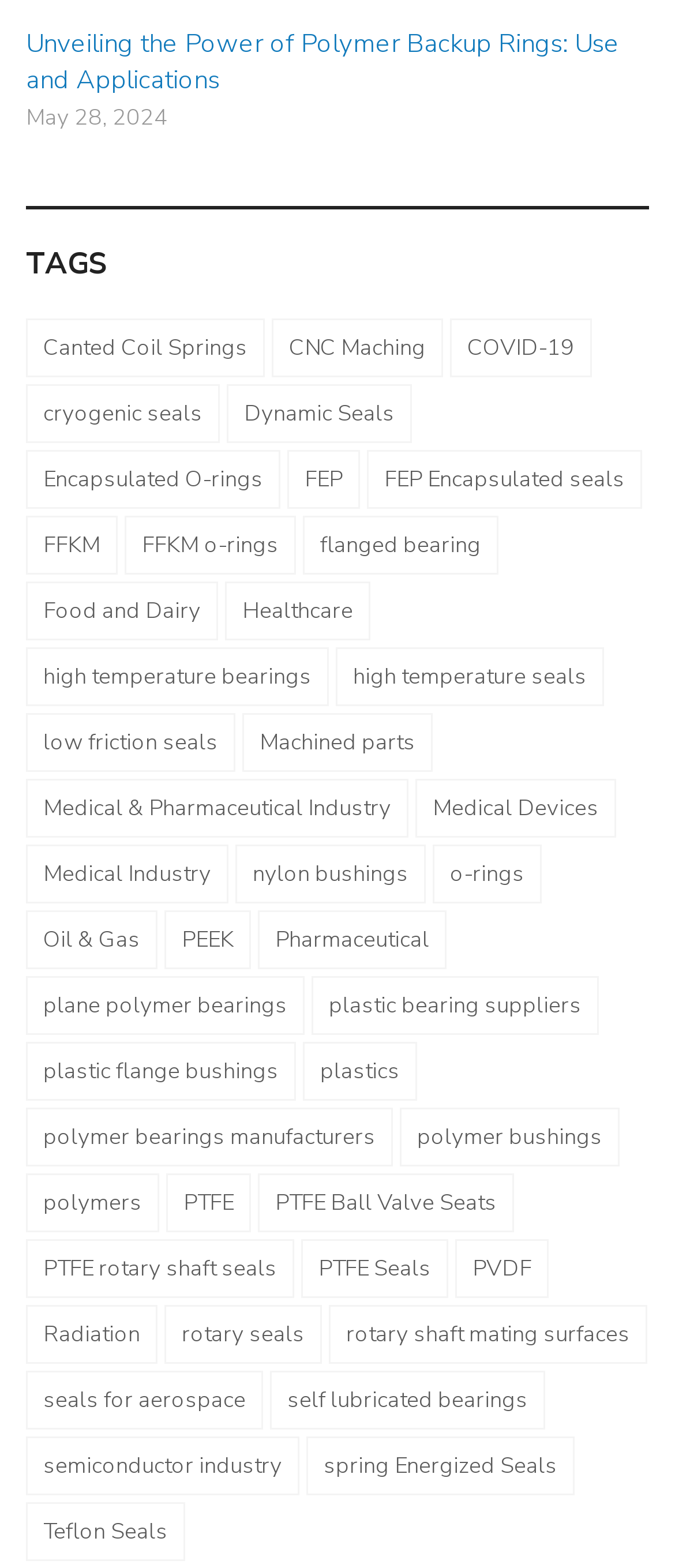How many links are related to 'Medical Industry'?
Please provide a comprehensive answer based on the details in the screenshot.

The link 'Medical Industry (3 items)' indicates that there are 3 links related to the 'Medical Industry'.